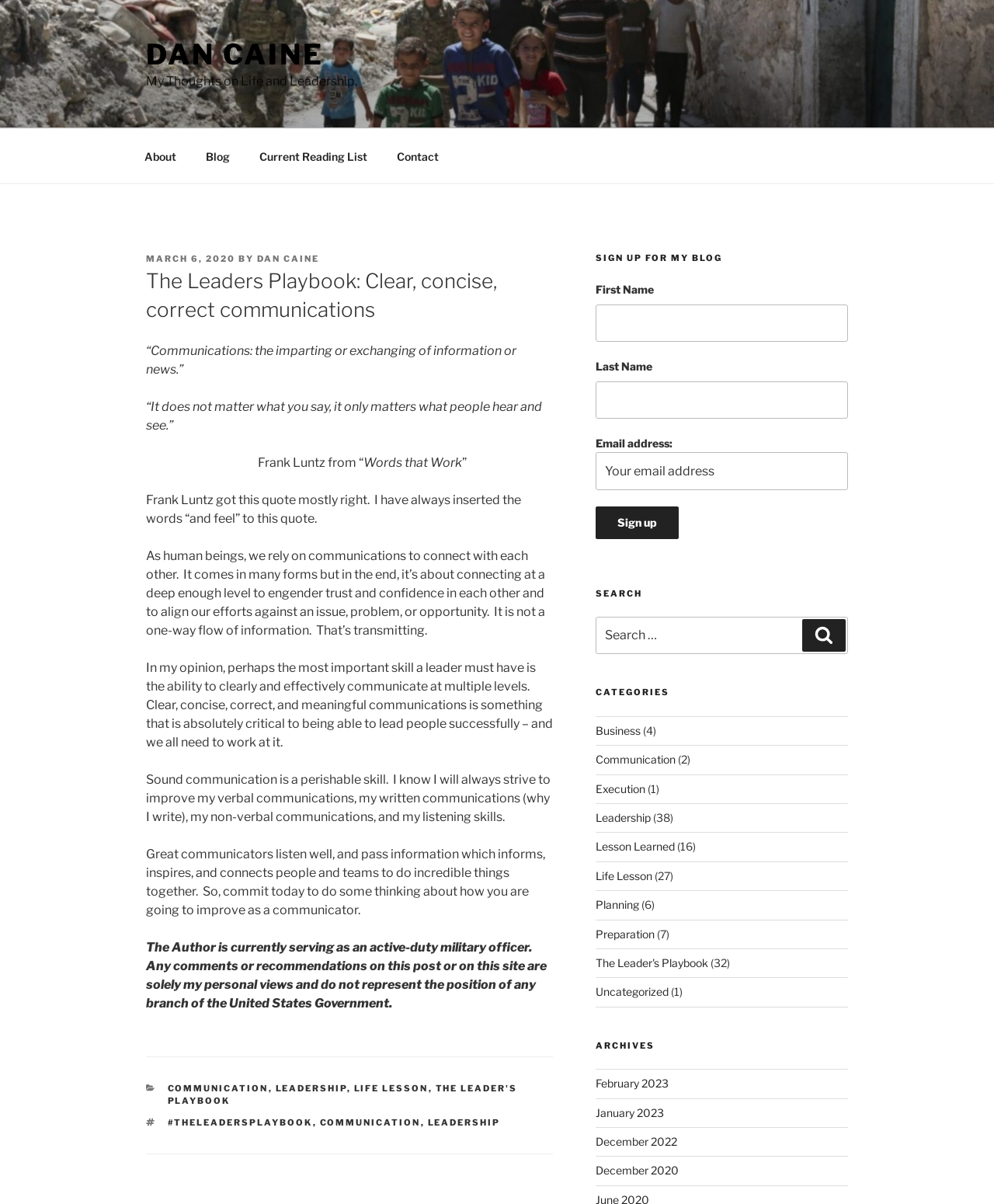What is the purpose of the 'SIGN UP FOR MY BLOG' section?
Using the image as a reference, deliver a detailed and thorough answer to the question.

The 'SIGN UP FOR MY BLOG' section contains a form with fields for first name, last name, and email address, and a 'Sign up' button, indicating that it is for signing up to receive blog updates.